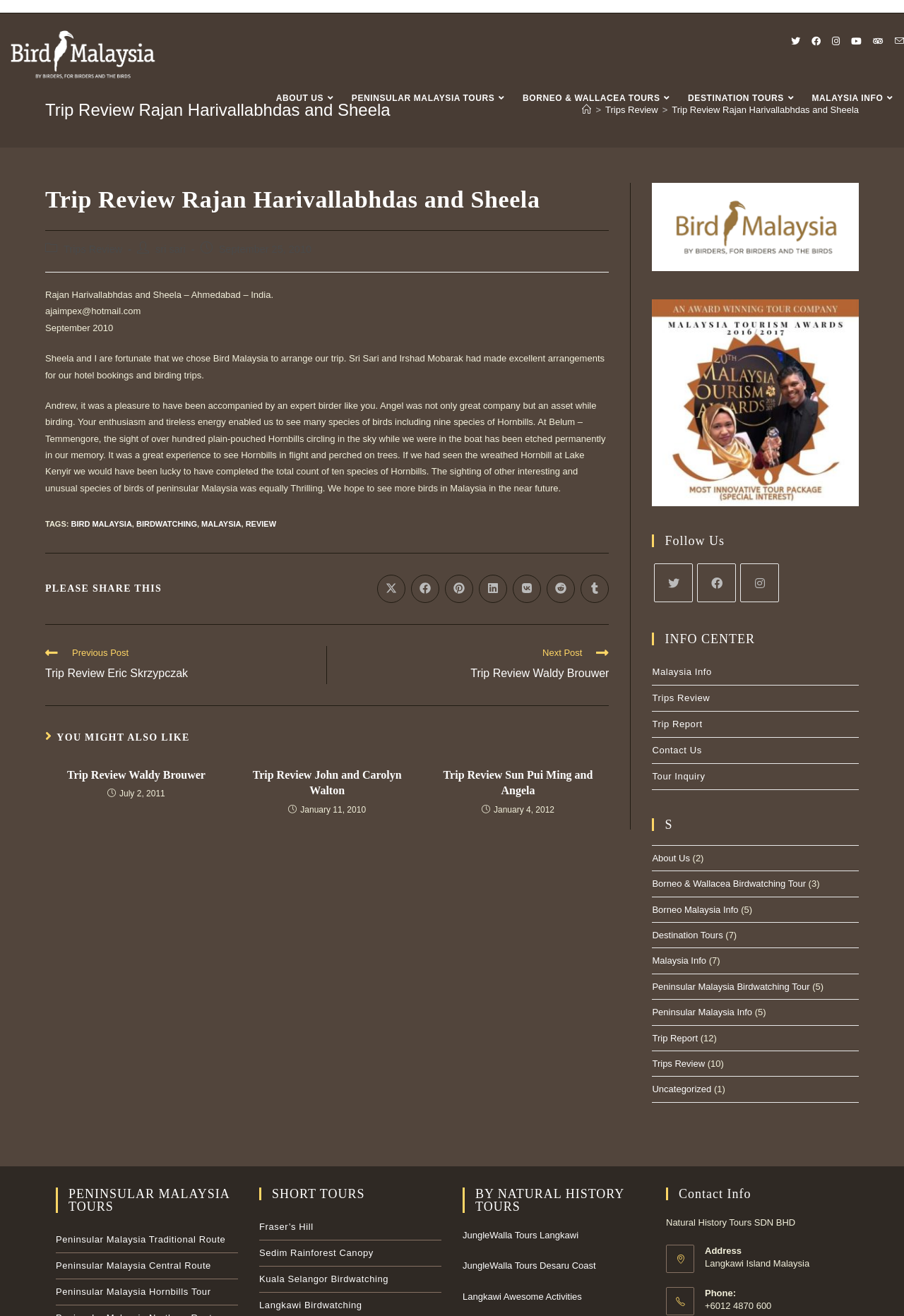Please specify the coordinates of the bounding box for the element that should be clicked to carry out this instruction: "Read the previous post 'Trip Review Eric Skrzypczak'". The coordinates must be four float numbers between 0 and 1, formatted as [left, top, right, bottom].

[0.05, 0.491, 0.345, 0.52]